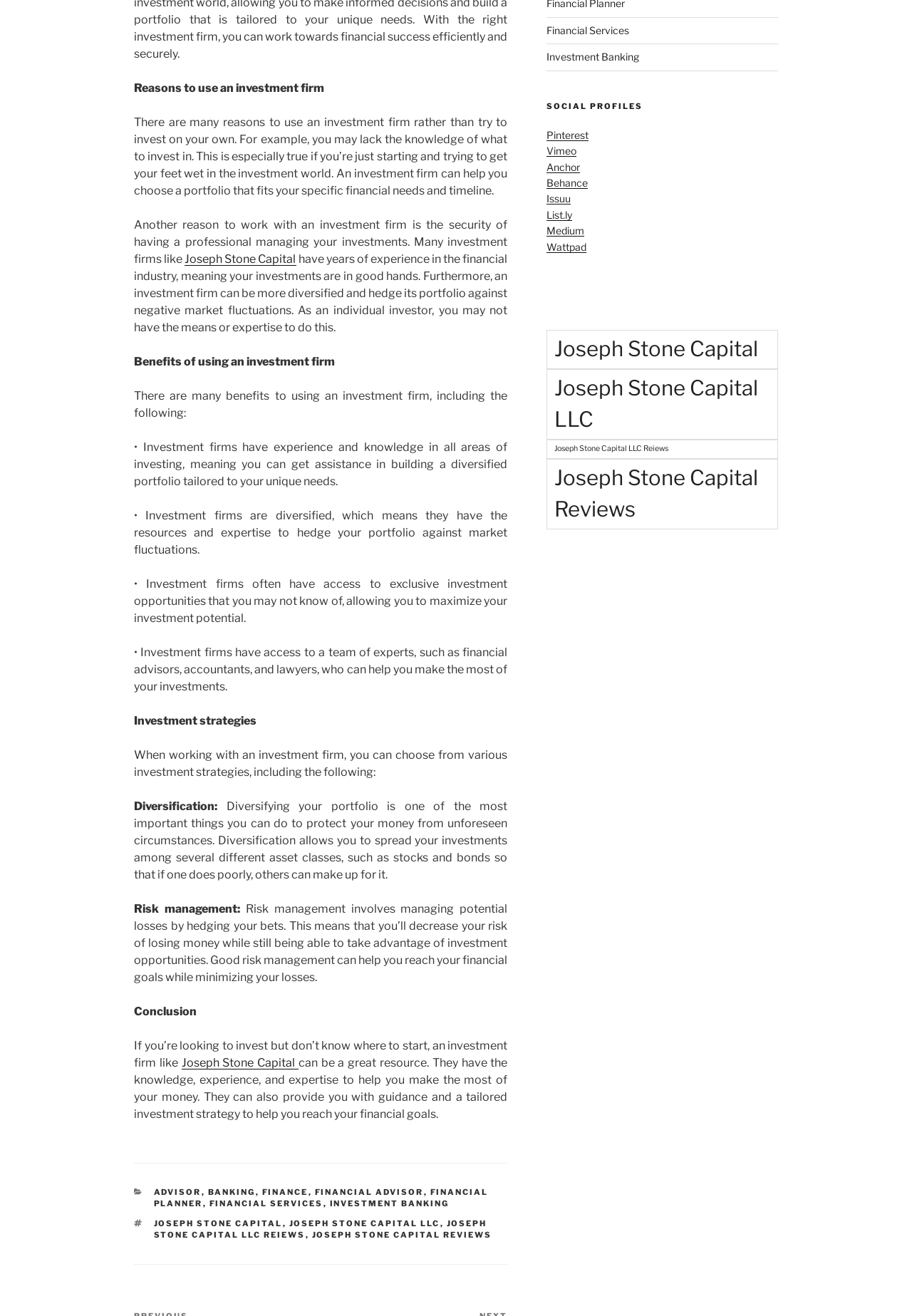Using the provided element description, identify the bounding box coordinates as (top-left x, top-left y, bottom-right x, bottom-right y). Ensure all values are between 0 and 1. Description: Joseph Stone Capital LLC

[0.317, 0.926, 0.482, 0.933]